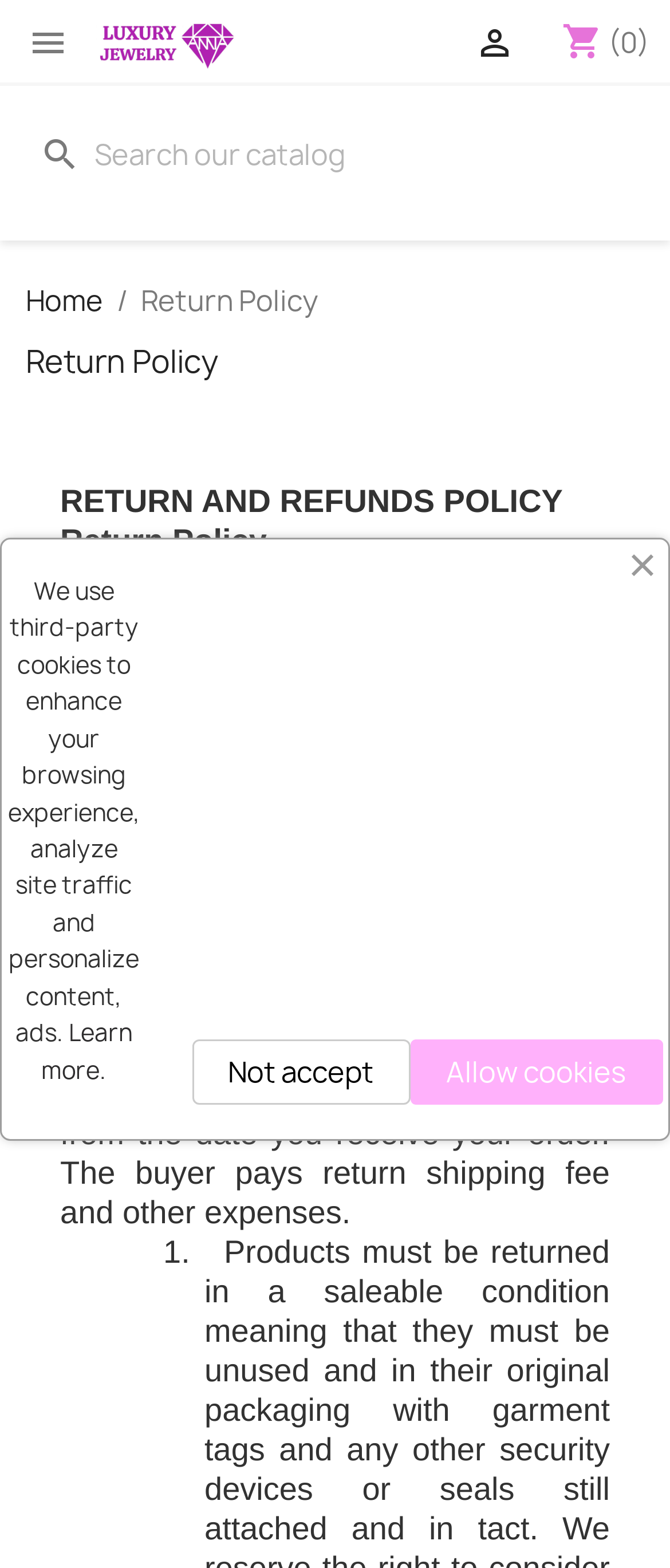How many days do I have to return a product?
Using the image provided, answer with just one word or phrase.

2 days